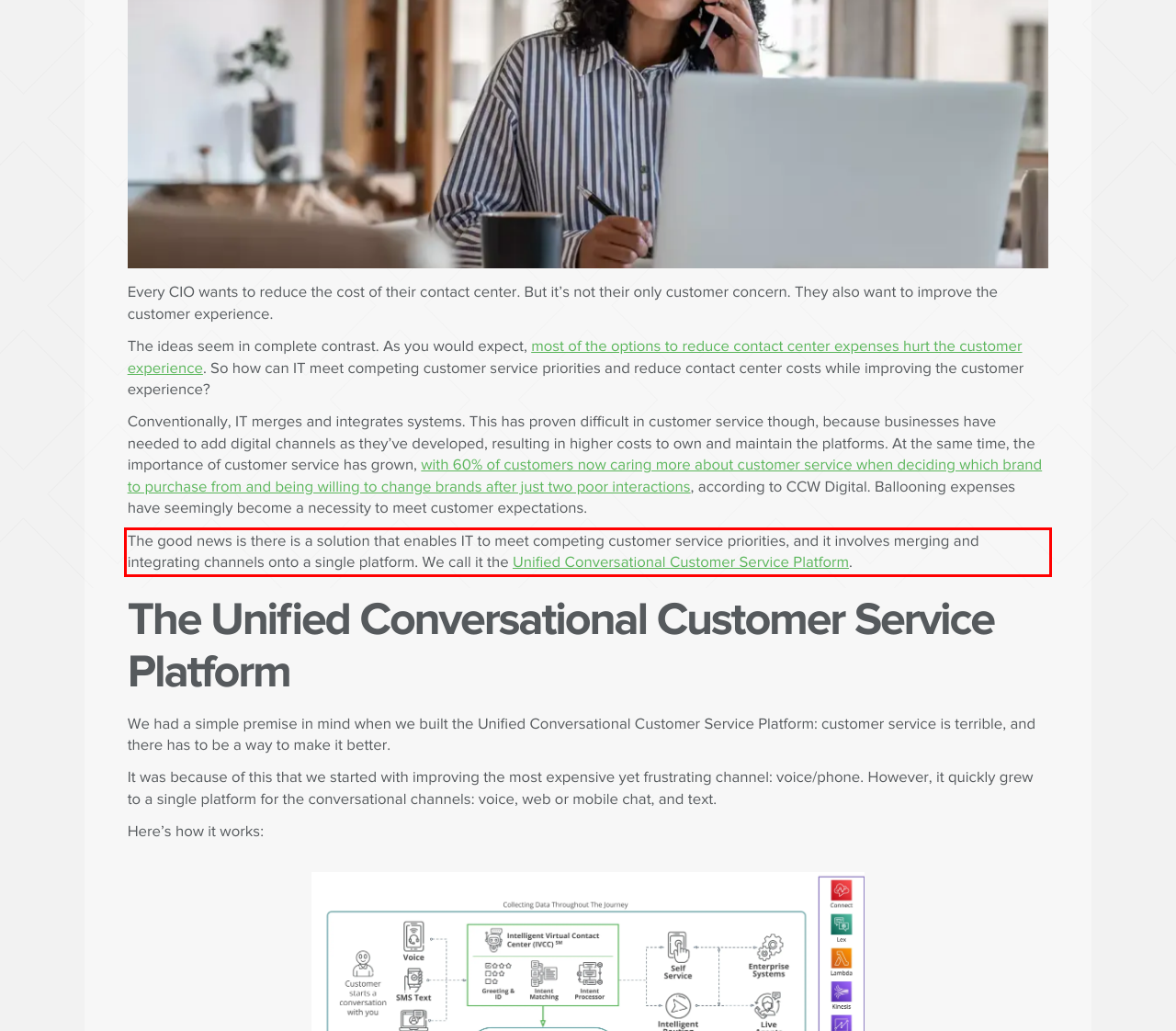Perform OCR on the text inside the red-bordered box in the provided screenshot and output the content.

The good news is there is a solution that enables IT to meet competing customer service priorities, and it involves merging and integrating channels onto a single platform. We call it the Unified Conversational Customer Service Platform.